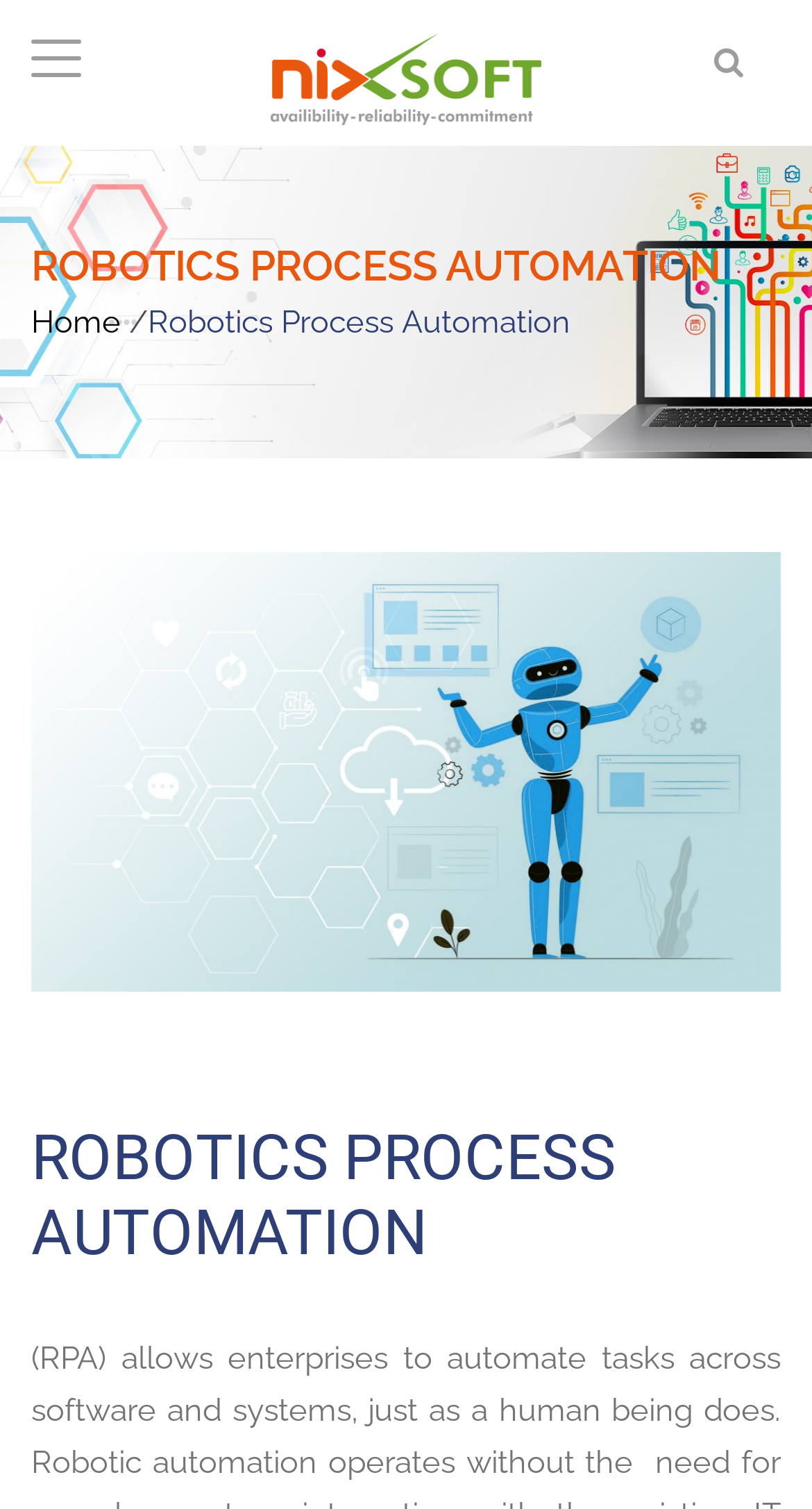Offer a comprehensive description of the webpage’s content and structure.

The webpage is about Robotics Process Automation (RPA) and is provided by NIXSOFT. At the top left corner, there is a link with a icon and another link with the text "NIXSOFT" next to it, accompanied by a NIXSOFT logo image. Below these links, there is a main heading that reads "ROBOTICS PROCESS AUTOMATION" in a prominent font size.

To the right of the main heading, there are three links in a row: "Home", a separator, and "Robotics Process Automation". Further down the page, there is another heading with the same text "ROBOTICS PROCESS AUTOMATION" in a smaller font size. On the right side of this heading, there is a link with an icon.

The webpage appears to have a simple and organized structure, with clear headings and concise text. The use of icons and images adds visual appeal to the page.